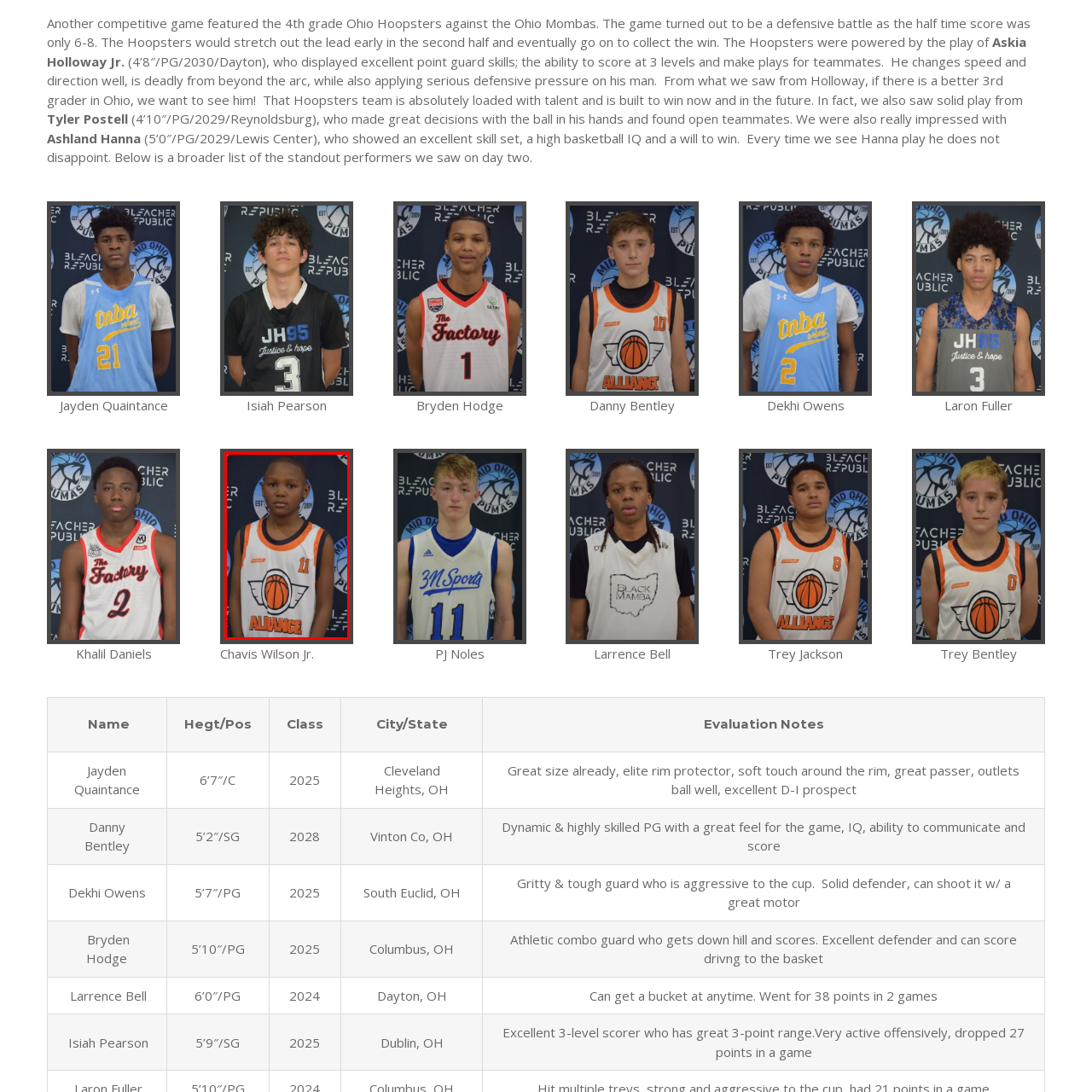What is the name of Chavis Wilson Jr.'s team?
Please analyze the image within the red bounding box and offer a comprehensive answer to the question.

The name of Chavis Wilson Jr.'s team can be inferred from the context of the image, where he is wearing a jersey with the number 11, and the caption mentions that the jersey represents his team, which is called the Alliance.